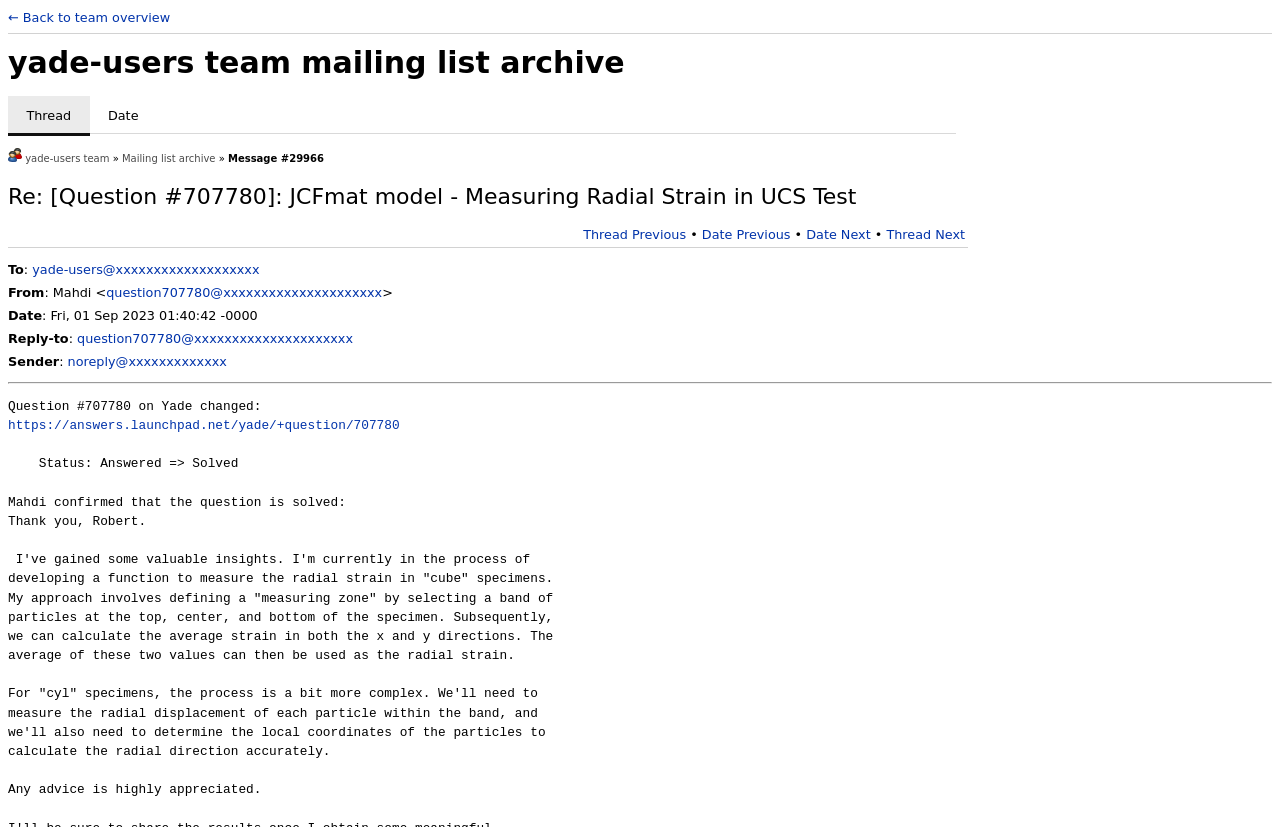Please identify the coordinates of the bounding box for the clickable region that will accomplish this instruction: "View yade-users team page".

[0.02, 0.185, 0.086, 0.198]